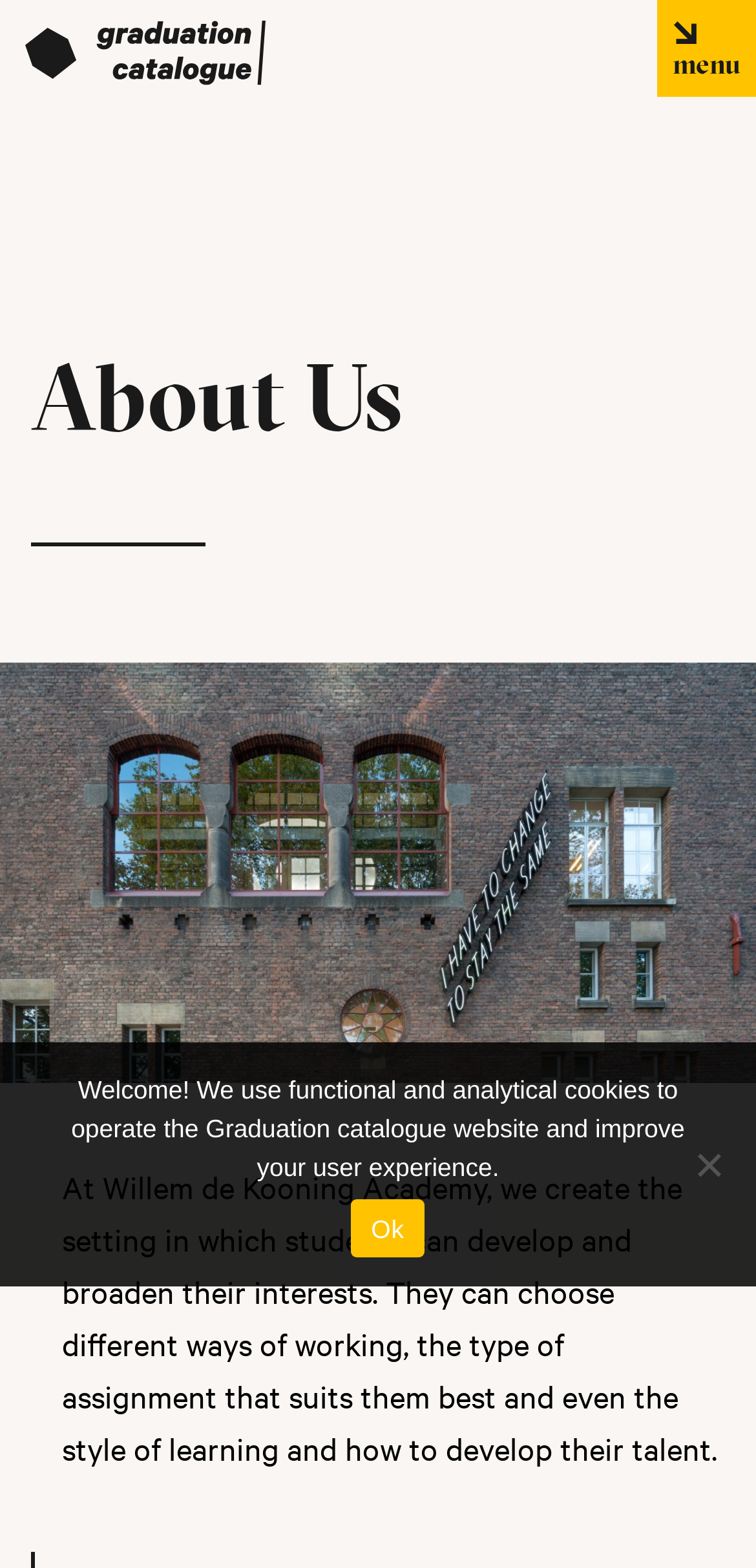What is the purpose of the cookie notice?
Examine the image and provide an in-depth answer to the question.

The dialog element with the text 'Cookie Notice' contains a StaticText element that explains the use of functional and analytical cookies on the website. This suggests that the purpose of the cookie notice is to inform users about the website's cookie policy.